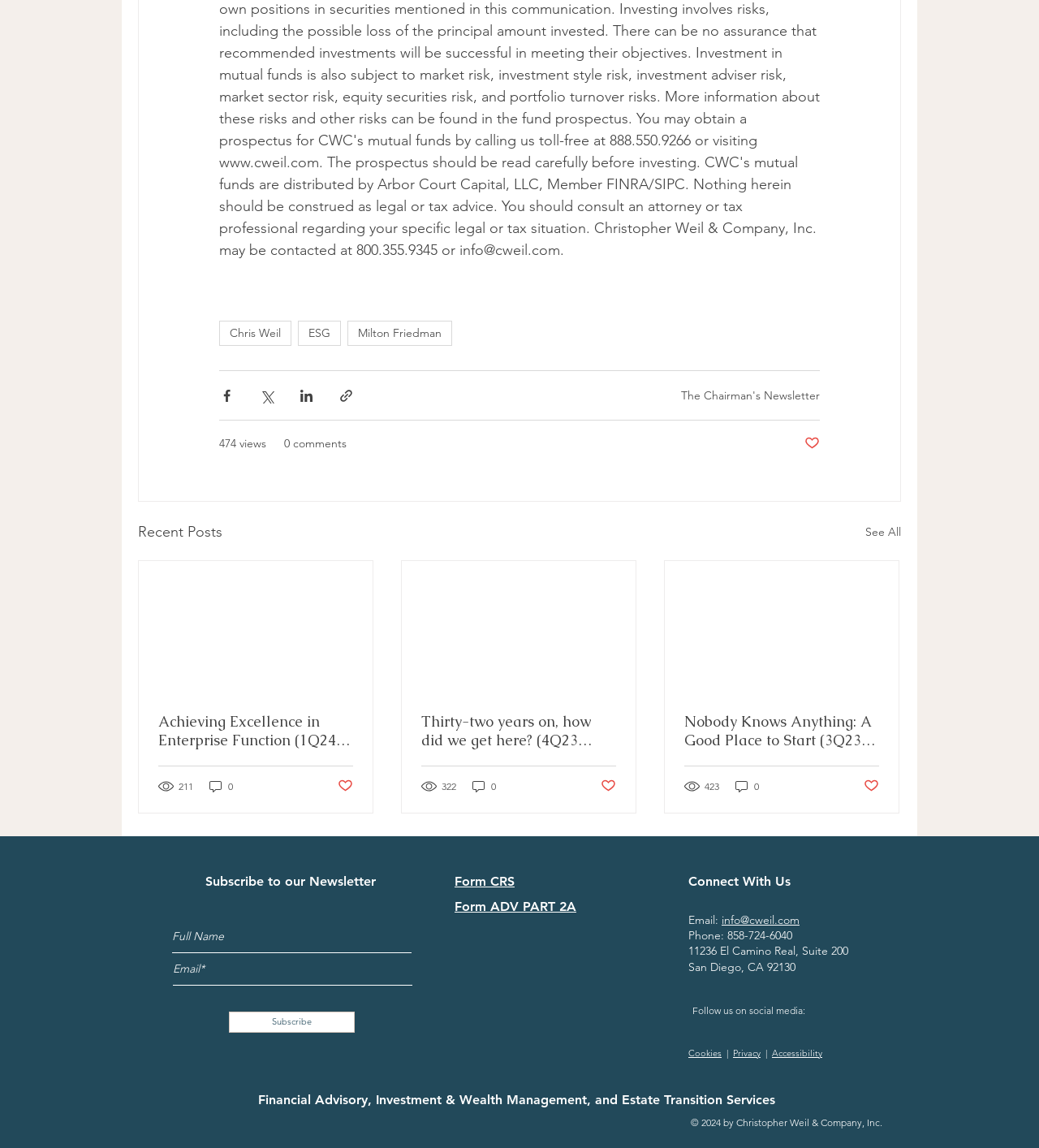Answer the question in one word or a short phrase:
What is the phone number of the company?

858-724-6040